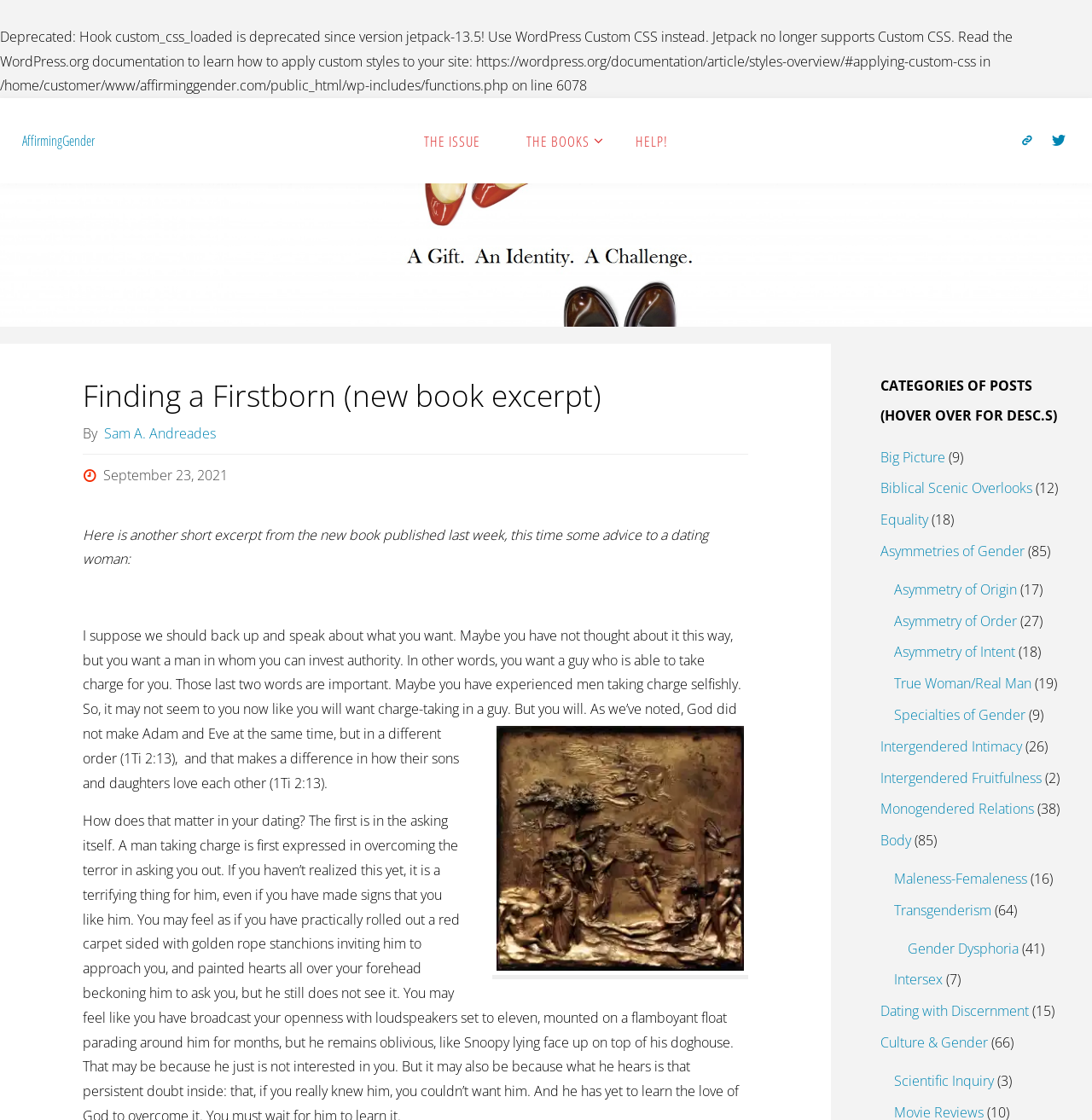Offer a meticulous description of the webpage's structure and content.

This webpage is about a book excerpt titled "Finding a Firstborn" from the website "AffirmingGender". At the top, there is a navigation menu with links to "THE ISSUE", "THE BOOKS", and "HELP!". Below the navigation menu, there is a header section with the title of the book excerpt, "Finding a Firstborn (new book excerpt)", and the author's name, "Sam A. Andreades". The date of publication, "September 23, 2021", is also displayed.

The main content of the webpage is a passage of text that advises women on what to look for in a partner, specifically a man who can take charge and lead. The text is divided into several paragraphs and includes biblical references.

On the right side of the webpage, there is a section titled "CATEGORIES OF POSTS" with links to various categories such as "Big Picture", "Biblical Scenic Overlooks", "Equality", and others. Each category has a number in parentheses indicating the number of posts in that category.

At the bottom of the webpage, there is a link to "Back to Top" with an arrow icon.